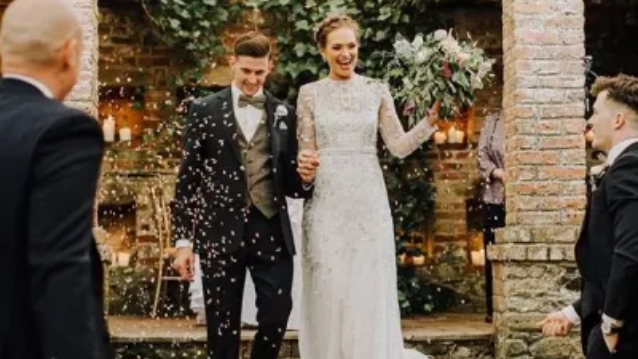What is surrounding the newlywed couple?
Look at the image and answer the question using a single word or phrase.

Confetti